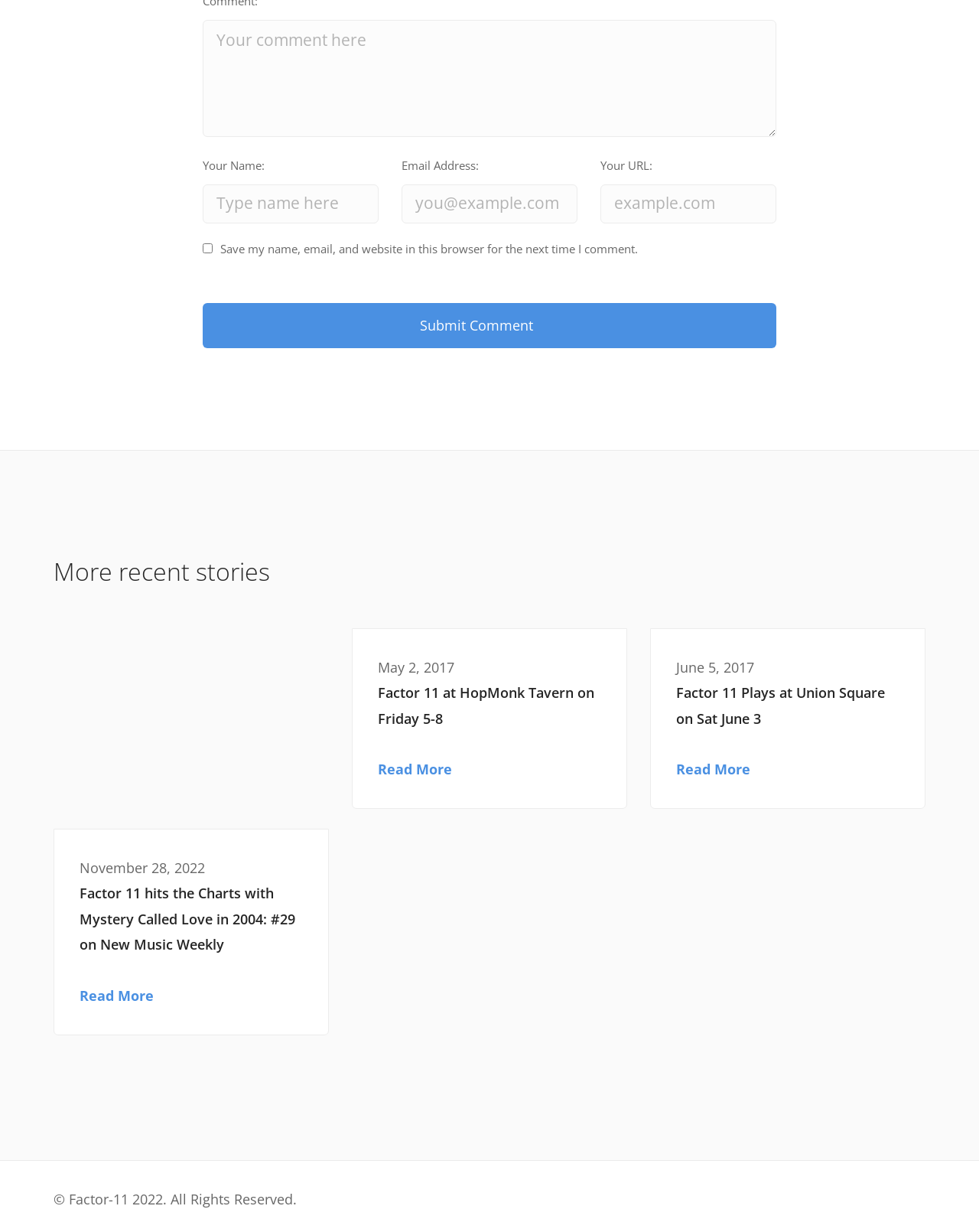Please give a succinct answer using a single word or phrase:
What is the URL of the website?

factor-11.com